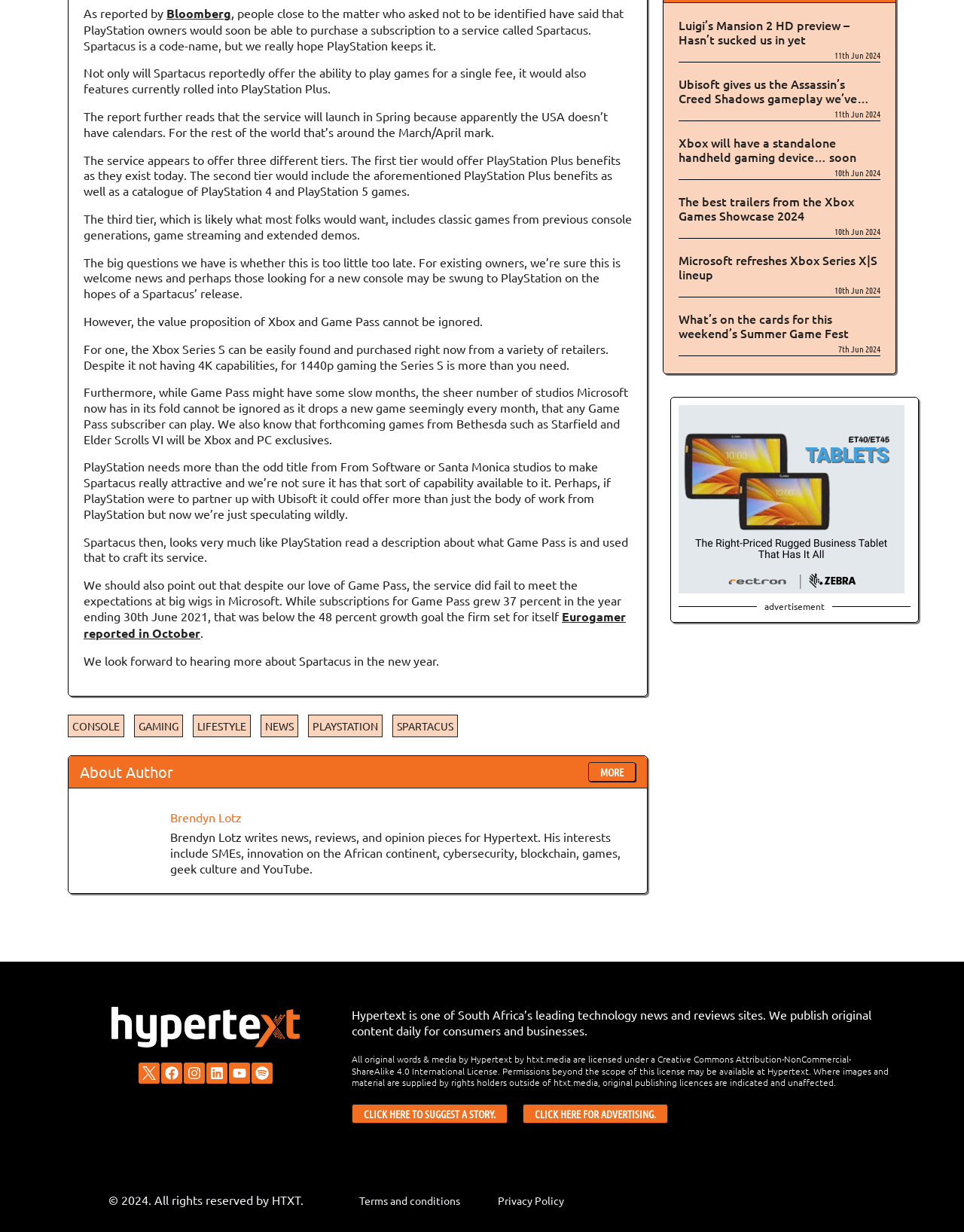Give a one-word or one-phrase response to the question:
How many tiers does the Spartacus service appear to offer?

Three